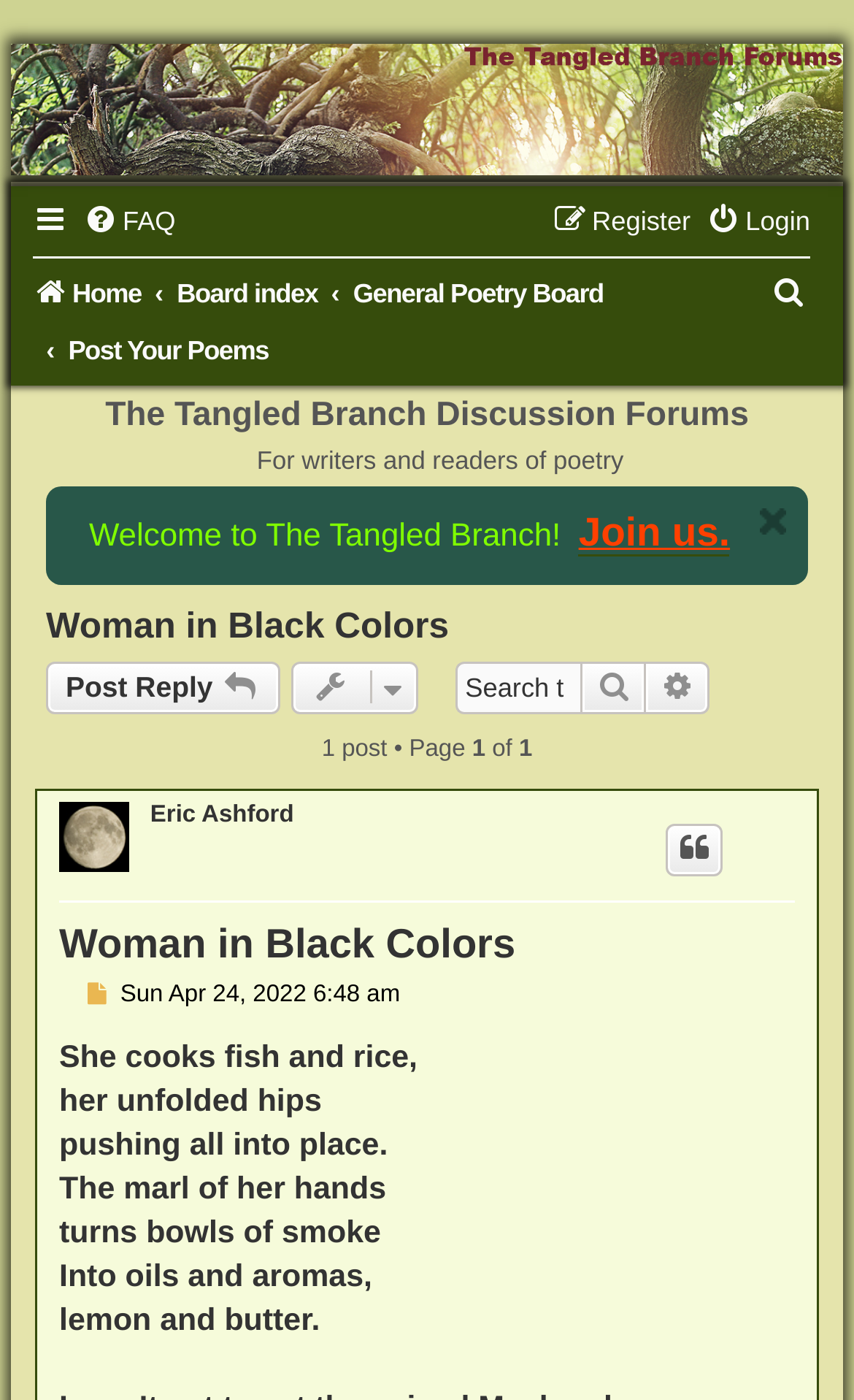Kindly determine the bounding box coordinates of the area that needs to be clicked to fulfill this instruction: "Quote the post".

[0.779, 0.589, 0.846, 0.626]